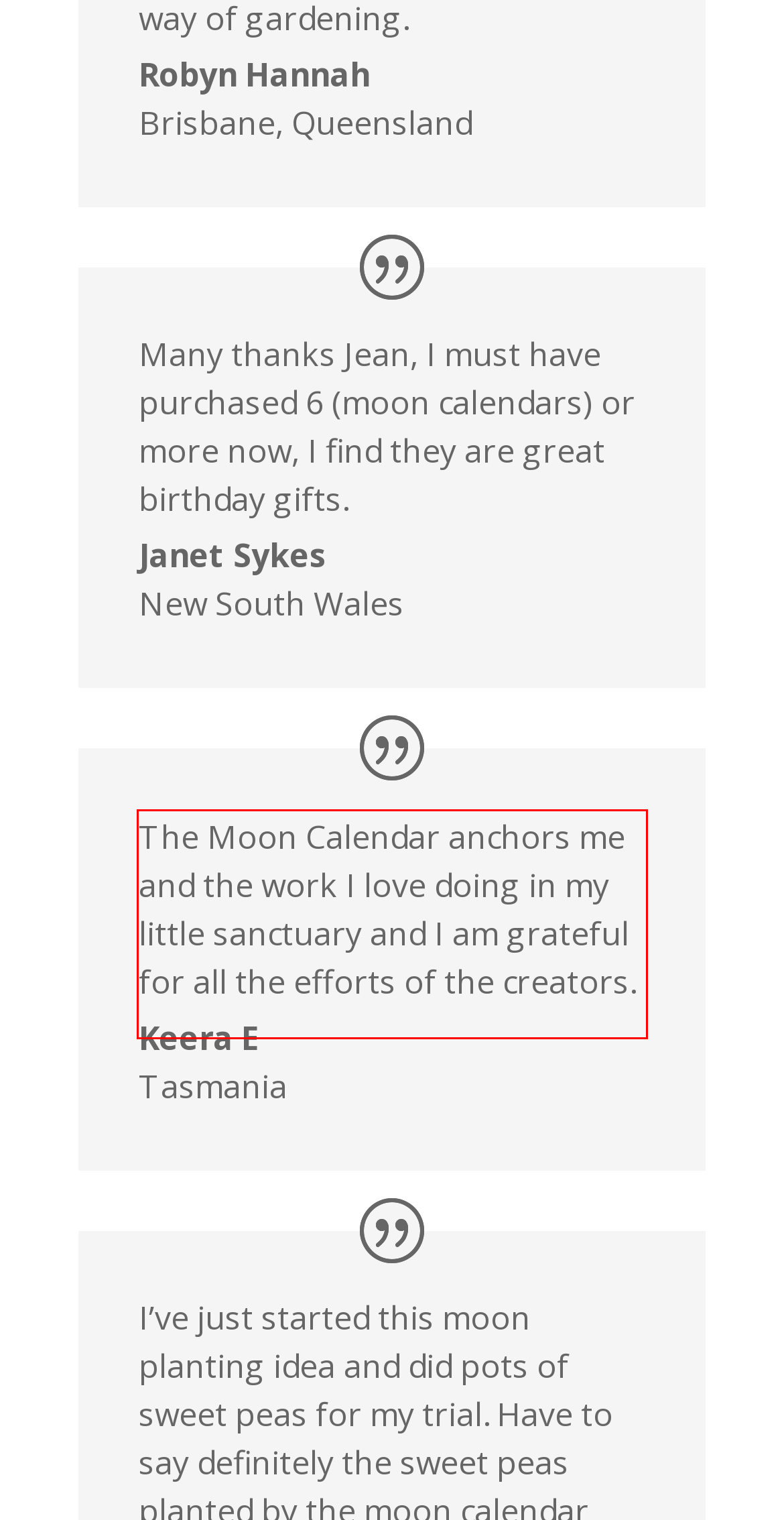Please extract the text content within the red bounding box on the webpage screenshot using OCR.

The Moon Calendar anchors me and the work I love doing in my little sanctuary and I am grateful for all the efforts of the creators.